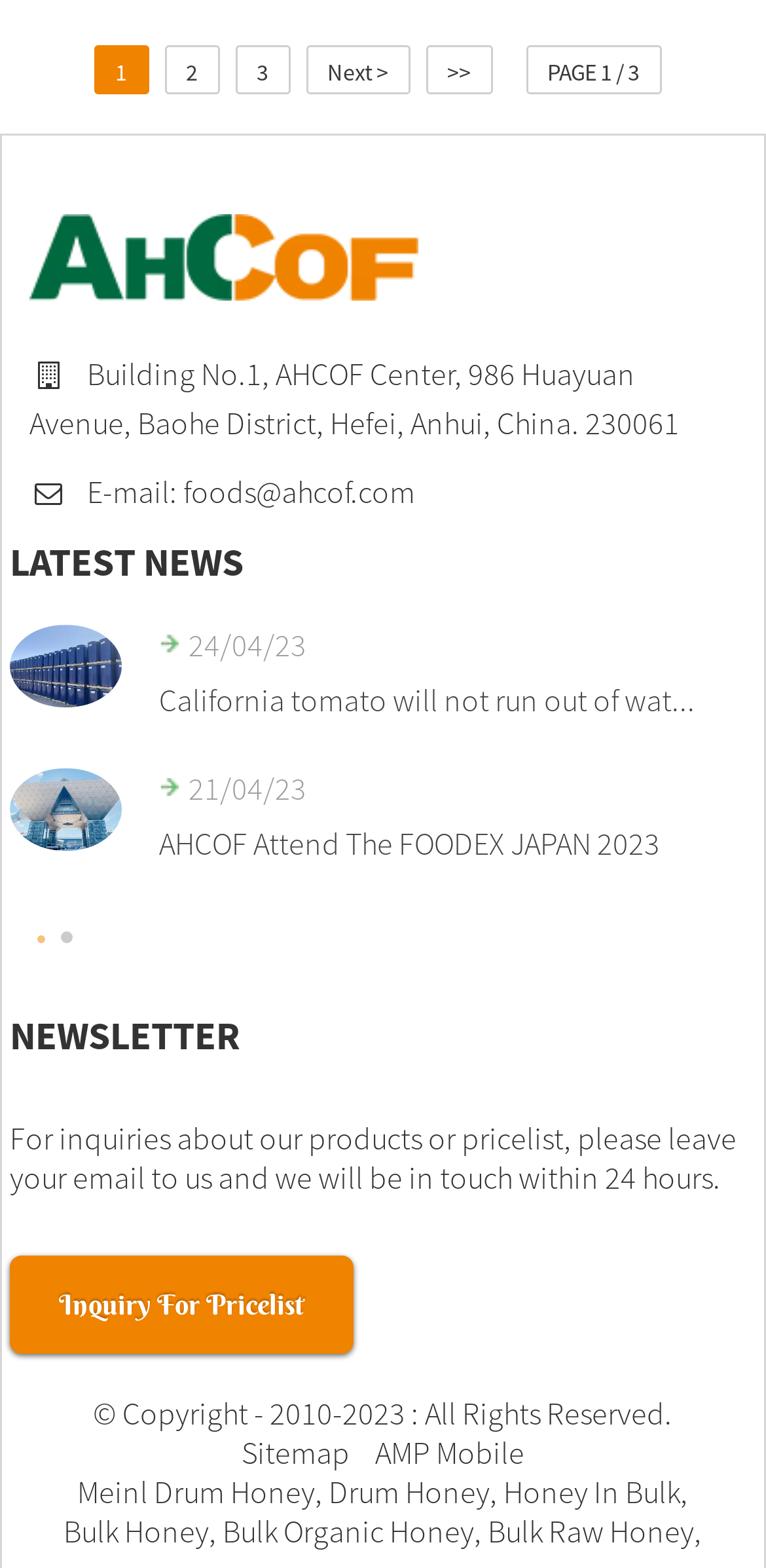Please identify the bounding box coordinates of the clickable area that will allow you to execute the instruction: "Send an inquiry for the pricelist".

[0.012, 0.8, 0.461, 0.863]